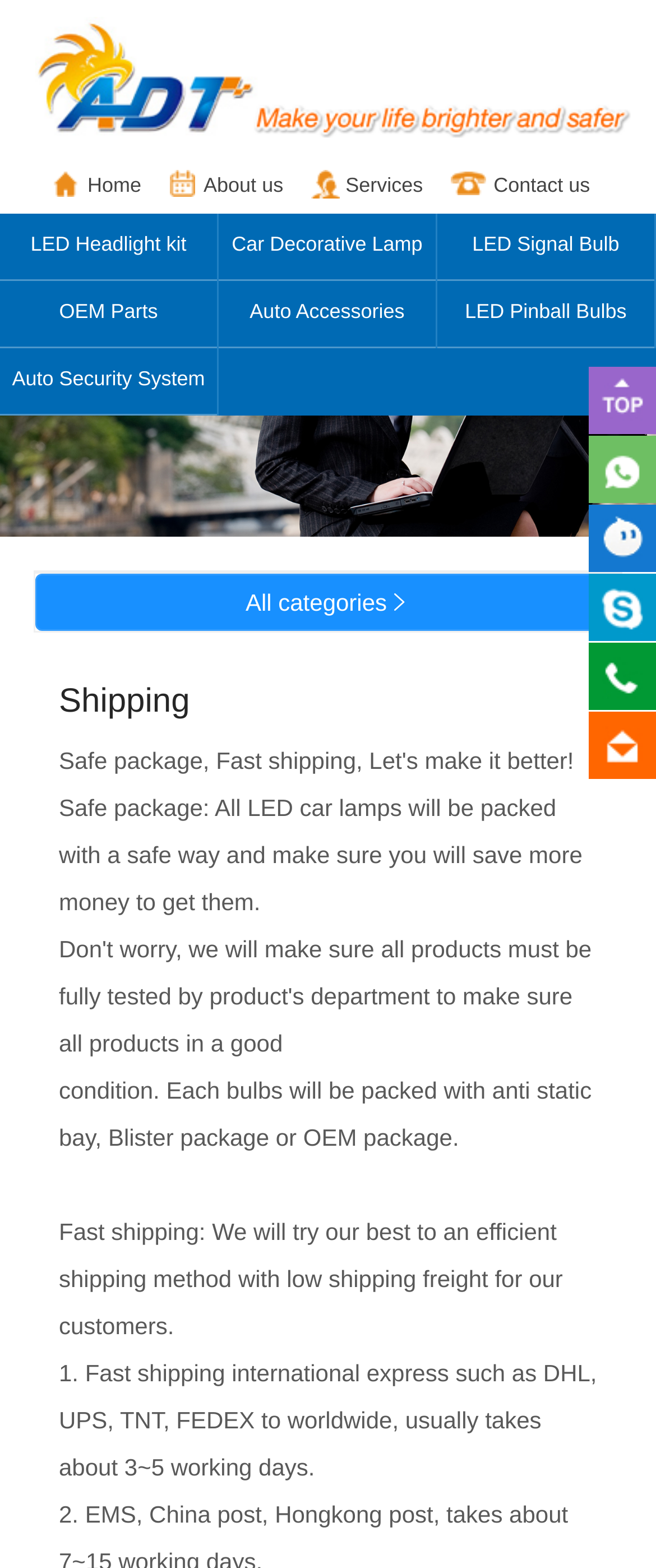Create a detailed summary of the webpage's content and design.

The webpage is about Shipping-Auto Dragons Technologies Co.,Ltd., a company that specializes in auto parts and accessories. At the top left corner, there is a logo of the company, which is an image. Below the logo, there is a navigation menu with four links: "Home", "About us", "Services", and "Contact us". 

On the left side of the page, there are six links to different product categories, including "LED Headlight kit", "Car Decorative Lamp", "LED Signal Bulb", "OEM Parts", "Auto Accessories", and "LED Pinball Bulbs". These links are arranged in two rows, with three links in each row.

On the right side of the page, there is a large image with a caption "关于我们" (which means "About us" in Chinese). Below the image, there is a heading "Shipping" and three paragraphs of text that describe the company's shipping policies, including safe packaging, fast shipping, and international express shipping.

At the bottom right corner of the page, there is a section with contact information, including WhatsApp, phone number, and email address. There are also several social media links, represented by icons.